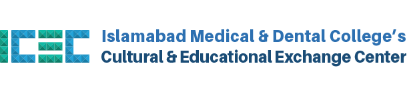Offer a detailed account of the various components present in the image.

The image prominently features the logo and name of the Islamabad Medical & Dental College's Cultural & Educational Exchange Center, known as ICEC. The design consists of stylized lettering where "ICEC" is visually emphasized, crafted in a modern and engaging typographic style. Below it, the full name of the center is presented, highlighting its mission to facilitate cultural and educational exchanges. This branding conveys the center's commitment to fostering connections and promoting learning opportunities among diverse groups, particularly focusing on educational initiatives related to medical and dental disciplines.